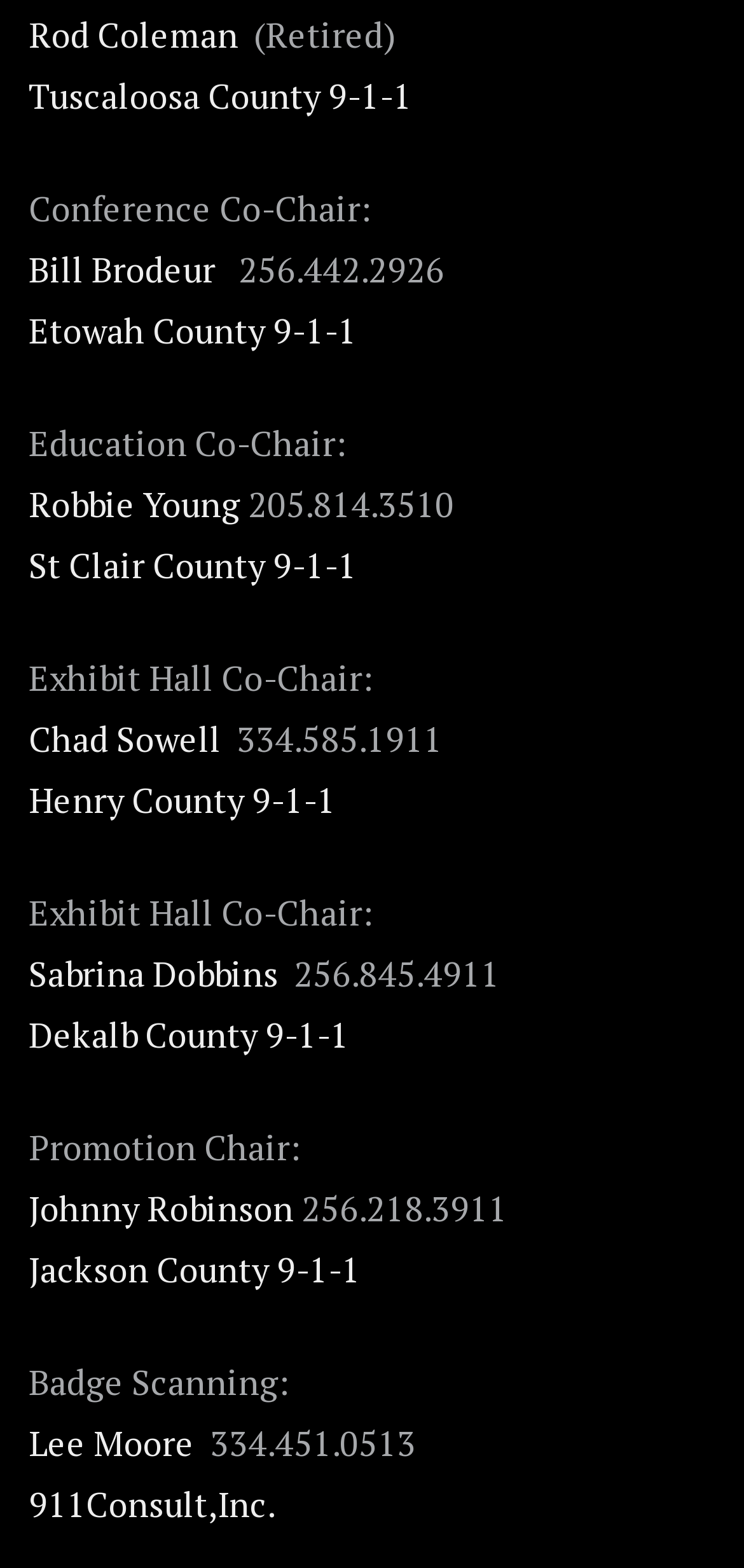Utilize the details in the image to thoroughly answer the following question: What is the phone number of Robbie Young?

I found the link 'Robbie Young' on the webpage and noticed that it is accompanied by a static text element containing the phone number '205.814.3510'.